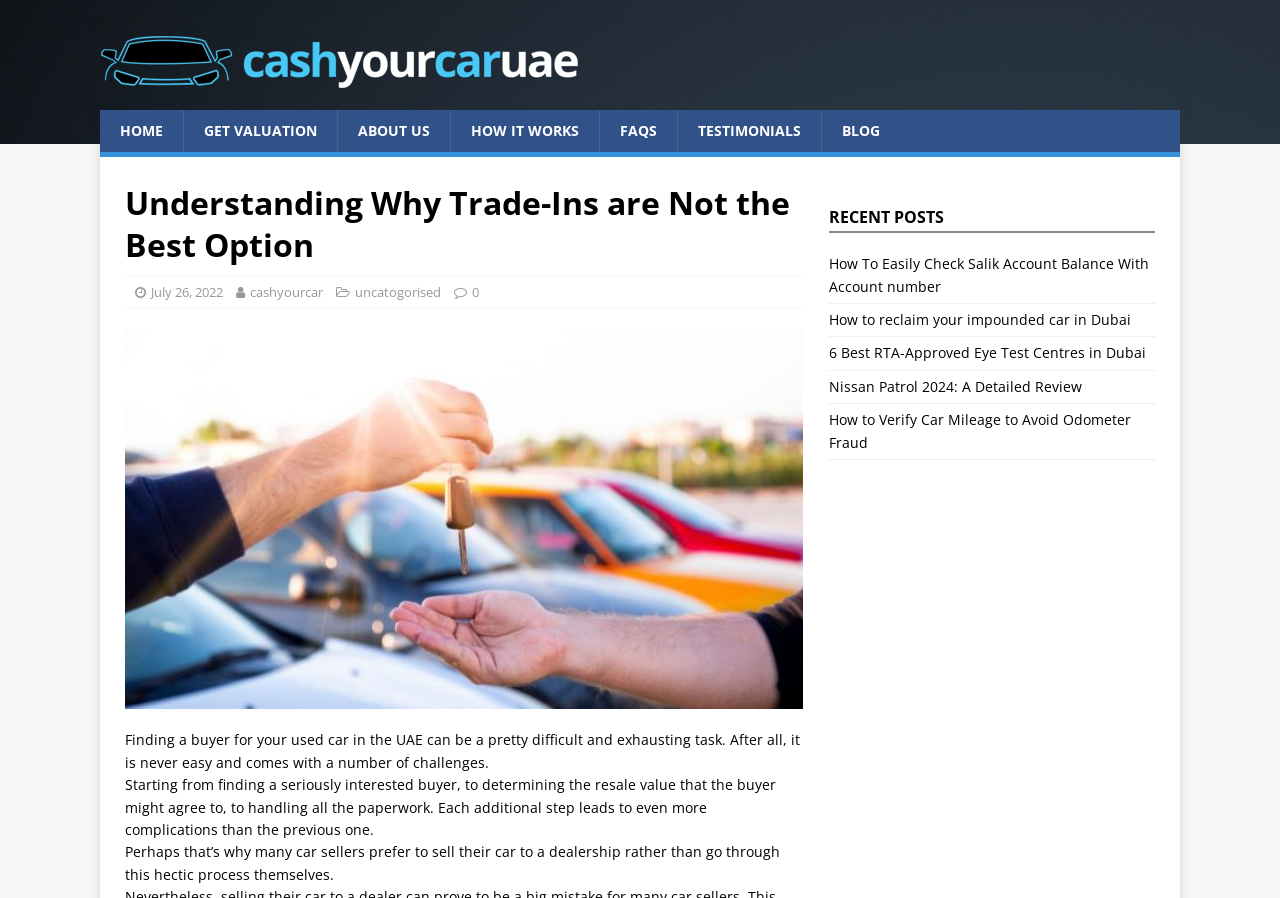Provide the bounding box coordinates of the section that needs to be clicked to accomplish the following instruction: "read article about understanding why trade-ins are not the best option."

[0.098, 0.203, 0.627, 0.296]